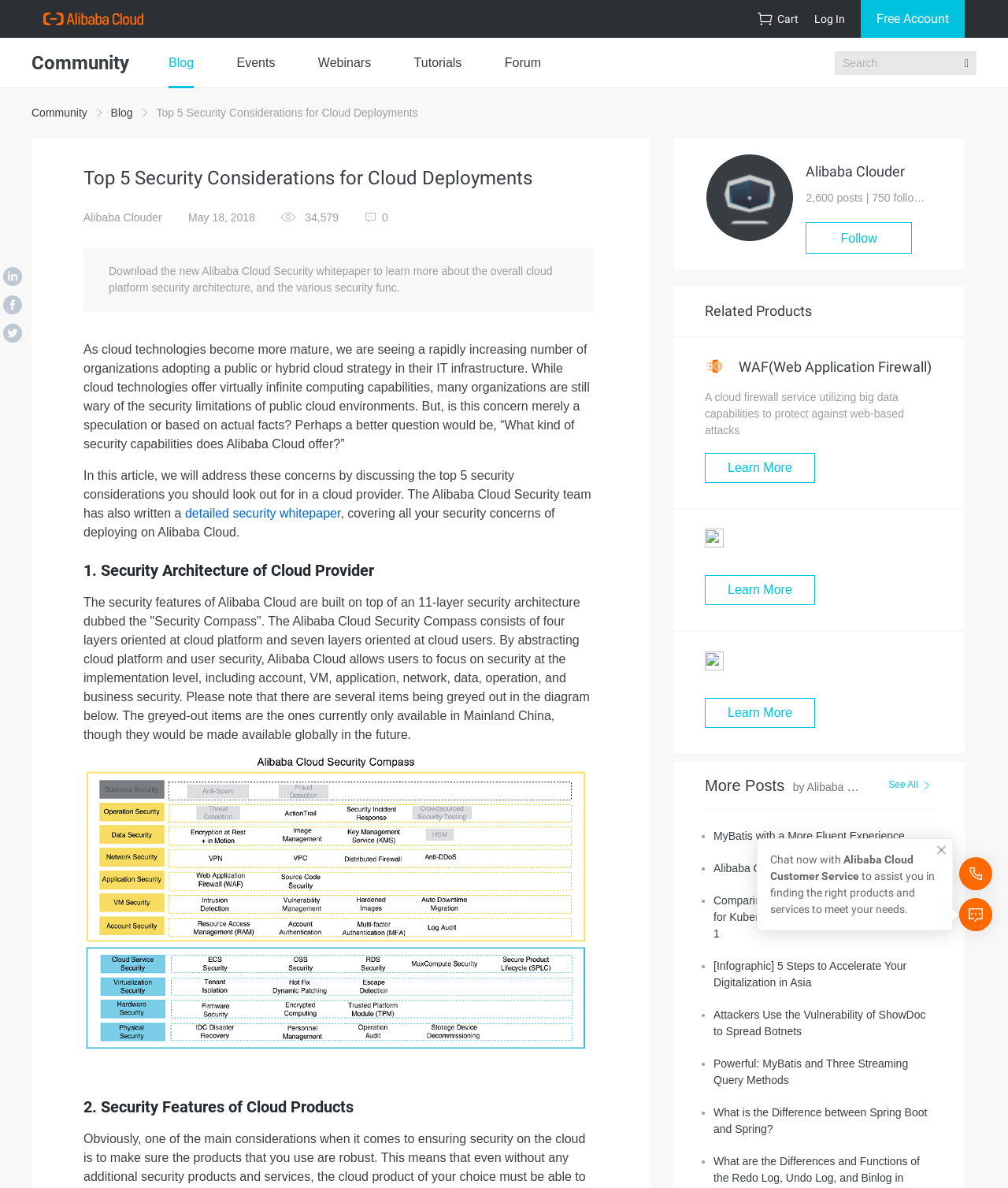Answer the question below with a single word or a brief phrase: 
How many posts does Alibaba Clouder have?

2,600